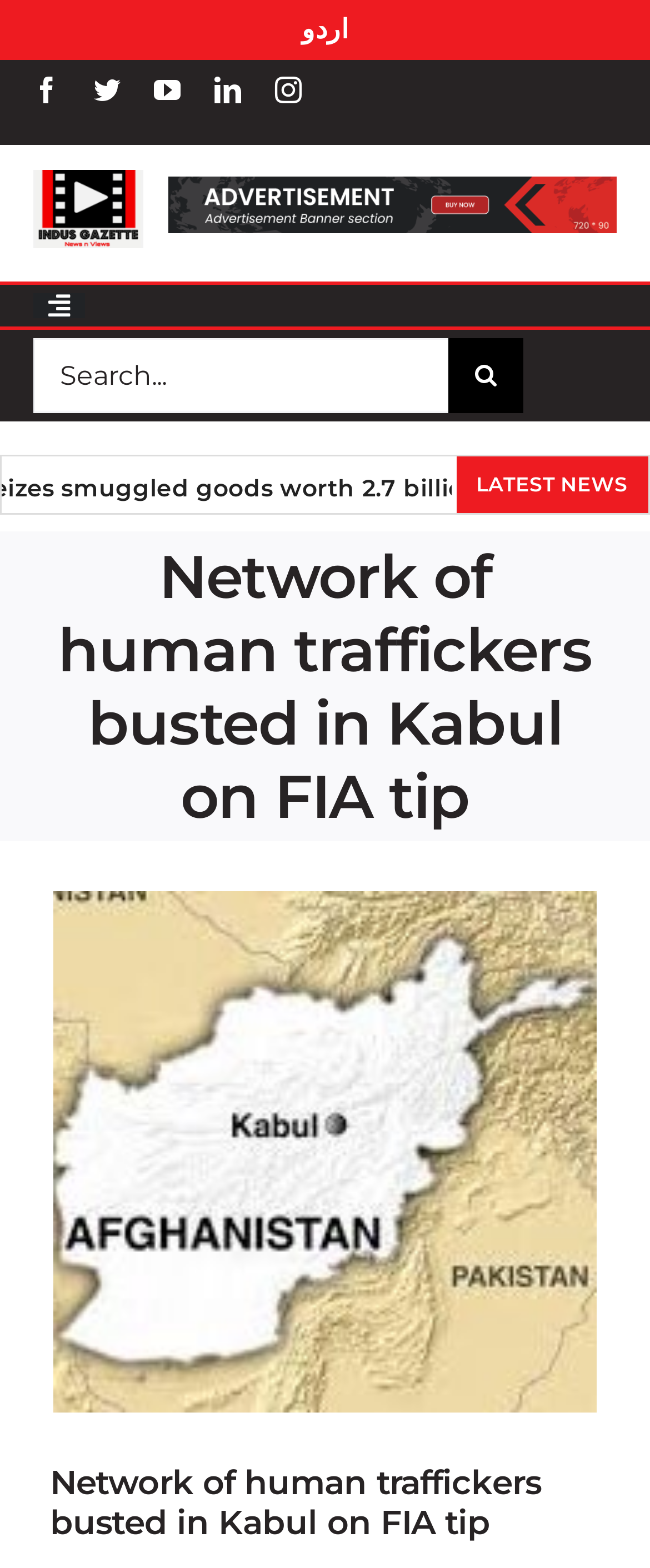Give a short answer using one word or phrase for the question:
What is the name of the news website?

Indus Gazette News